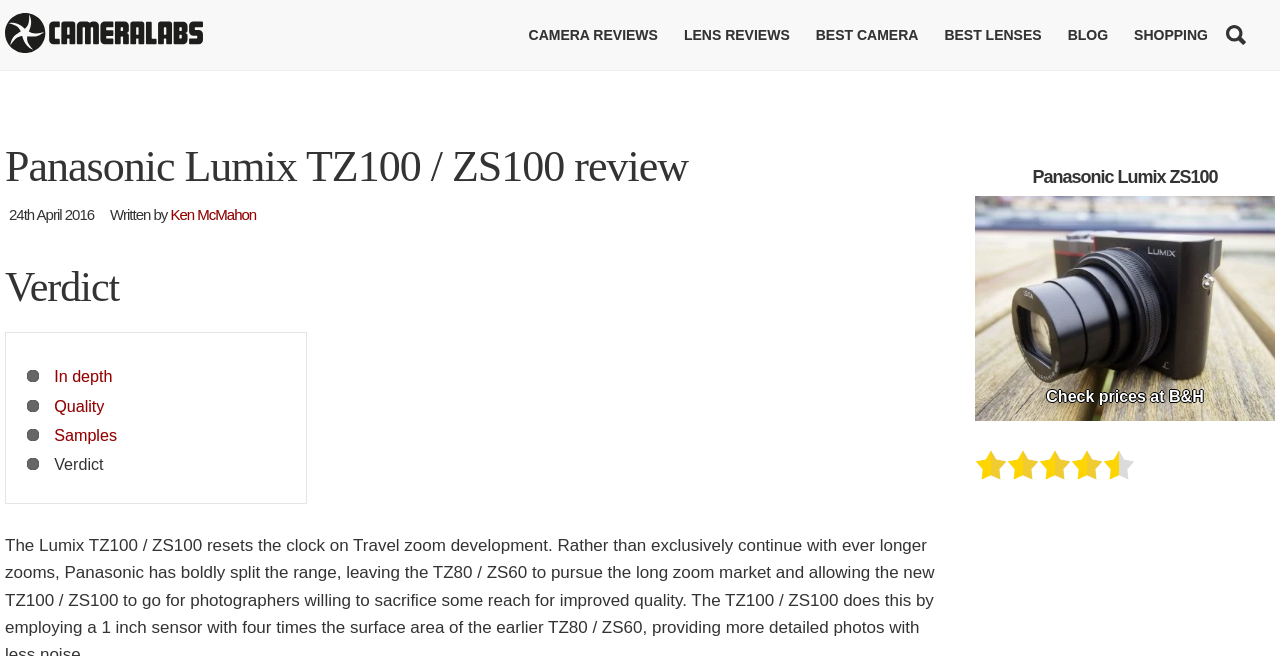Please specify the coordinates of the bounding box for the element that should be clicked to carry out this instruction: "View the restaurant's address". The coordinates must be four float numbers between 0 and 1, formatted as [left, top, right, bottom].

None